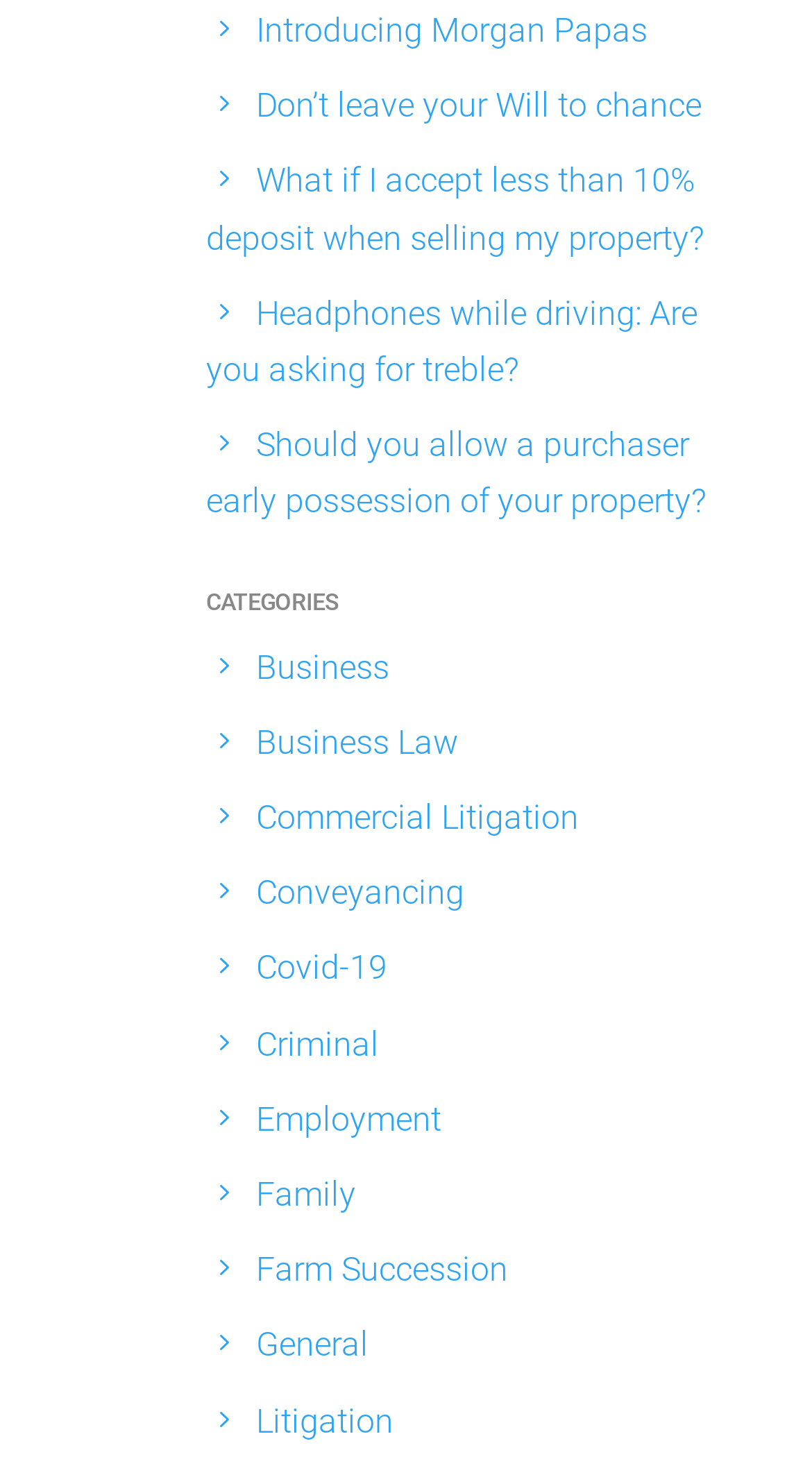Identify the coordinates of the bounding box for the element that must be clicked to accomplish the instruction: "Click on 'Introducing Morgan Papas'".

[0.315, 0.007, 0.797, 0.034]